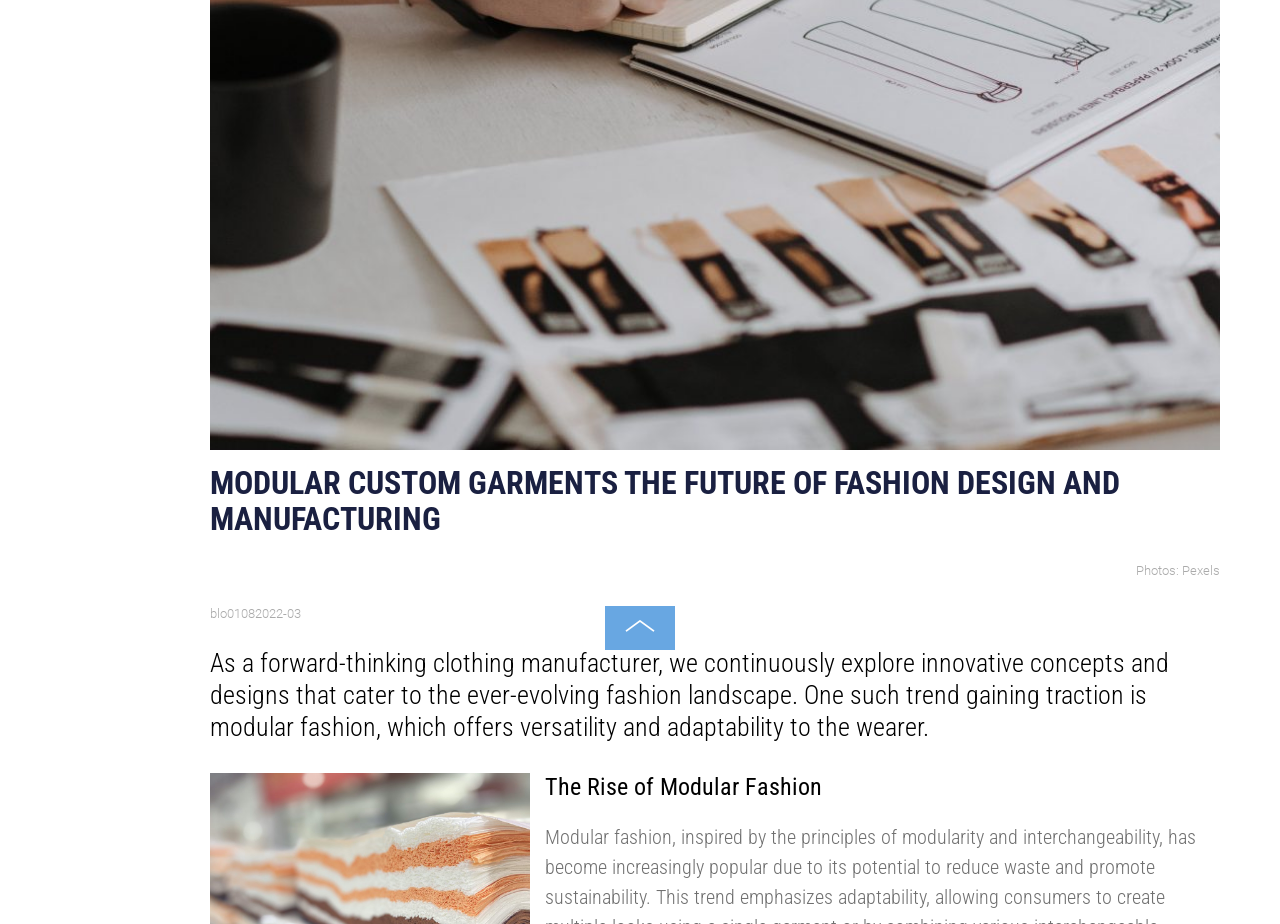Using the description "Toggle Footer", locate and provide the bounding box of the UI element.

[0.473, 0.656, 0.527, 0.703]